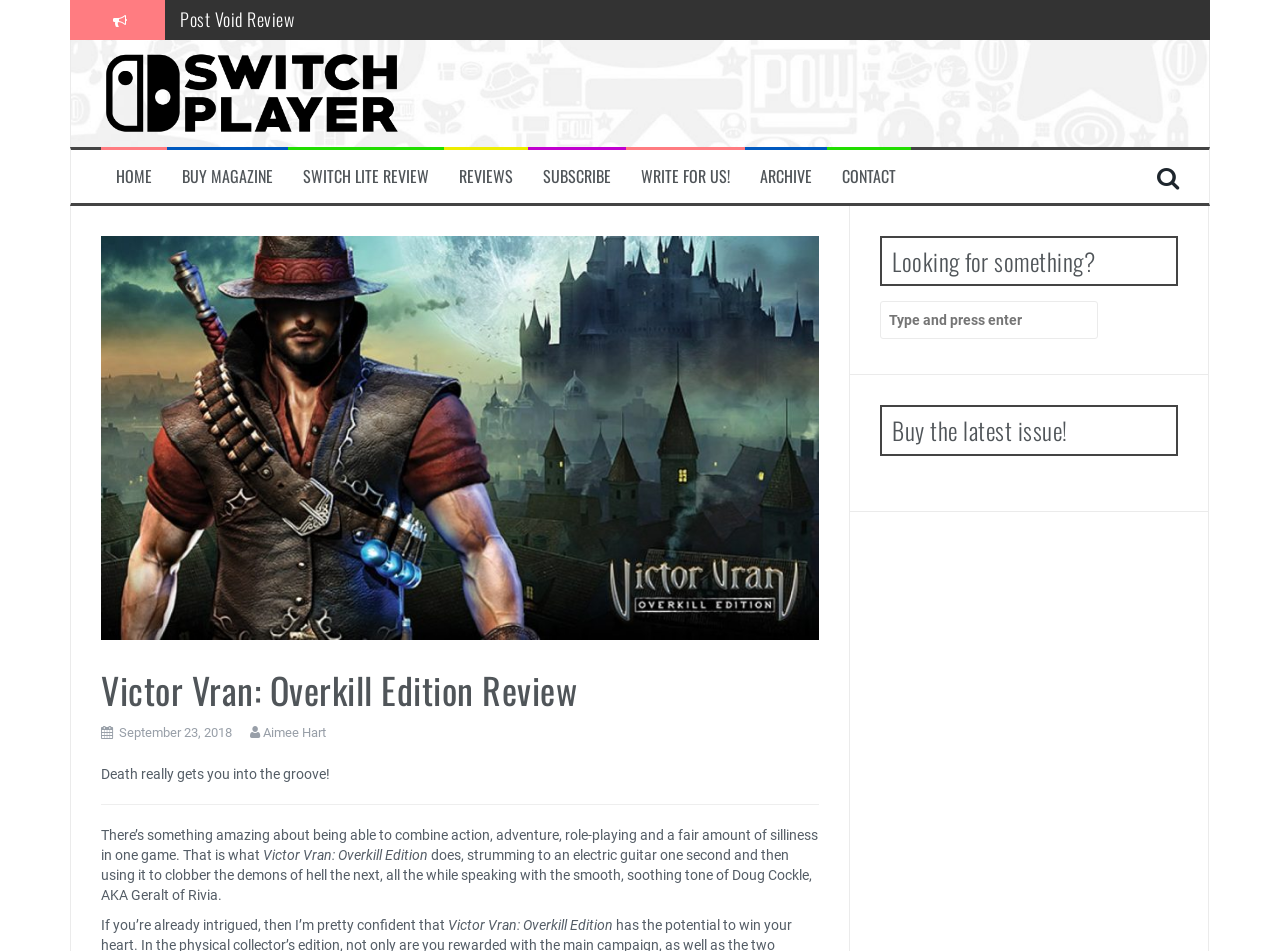Locate the heading on the webpage and return its text.

Victor Vran: Overkill Edition Review